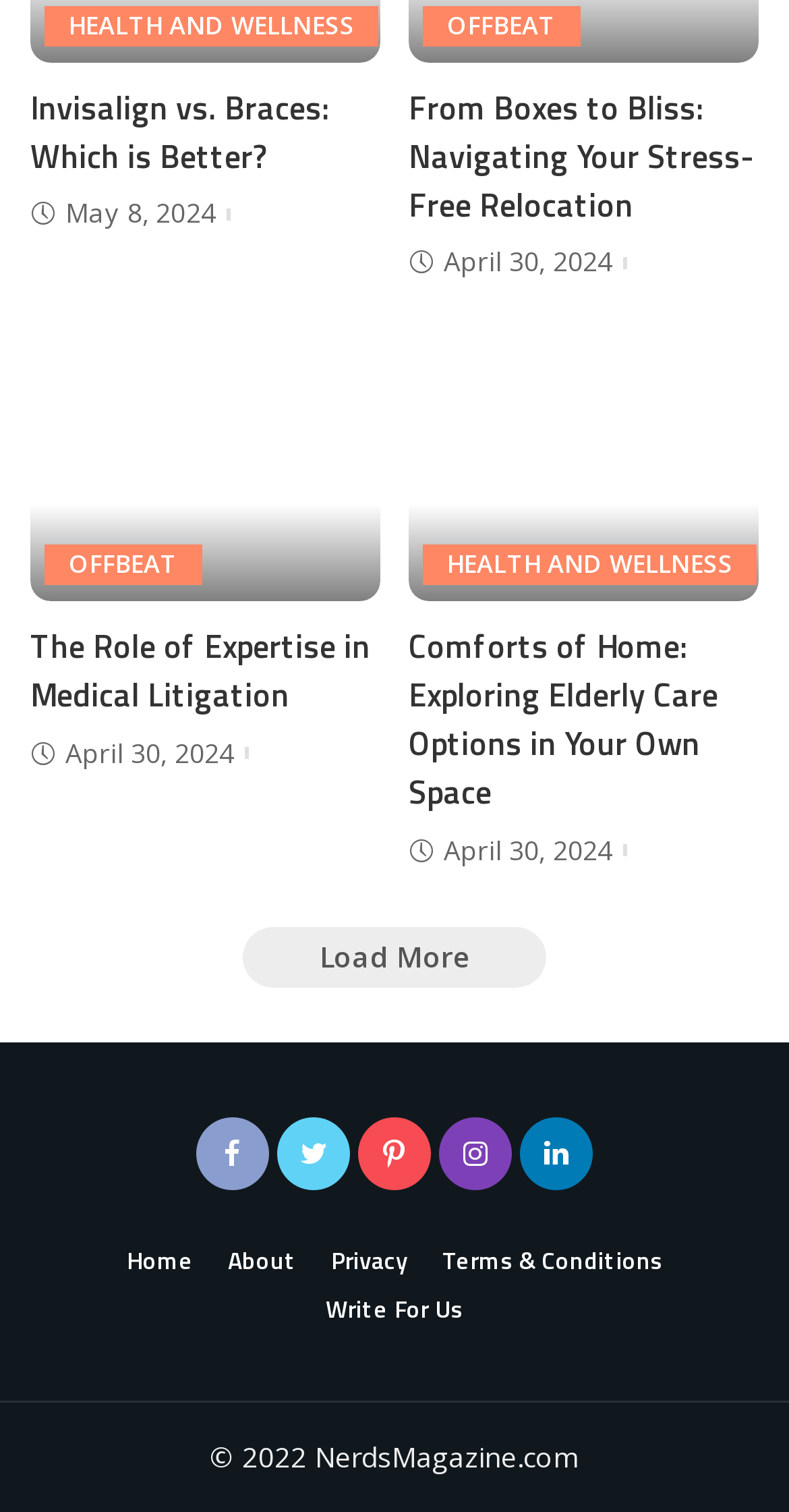Bounding box coordinates are specified in the format (top-left x, top-left y, bottom-right x, bottom-right y). All values are floating point numbers bounded between 0 and 1. Please provide the bounding box coordinate of the region this sentence describes: Load More

[0.308, 0.613, 0.692, 0.653]